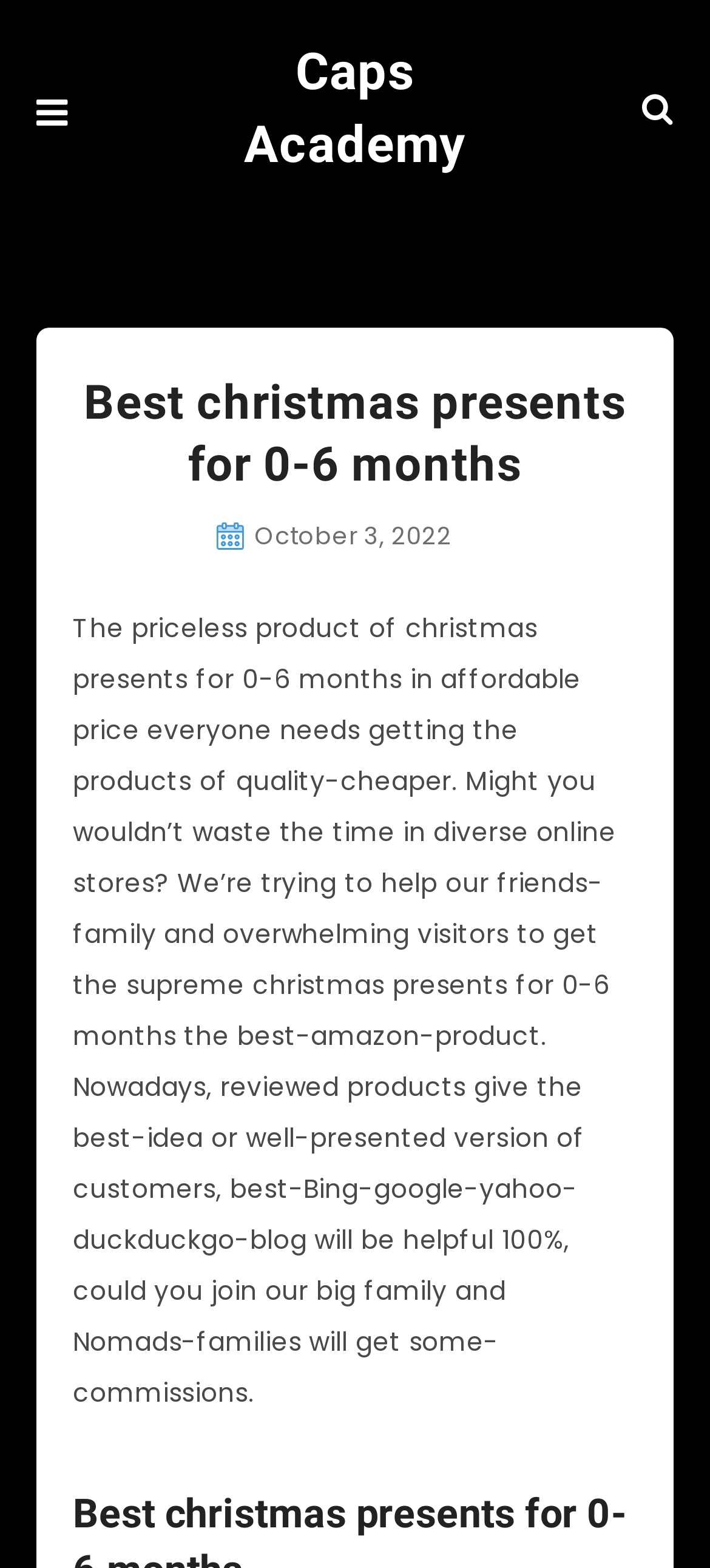What is the age range for the Christmas presents?
Analyze the screenshot and provide a detailed answer to the question.

The question can be answered by looking at the heading 'Best christmas presents for 0-6 months' which indicates that the webpage is about Christmas presents for babies aged 0-6 months.